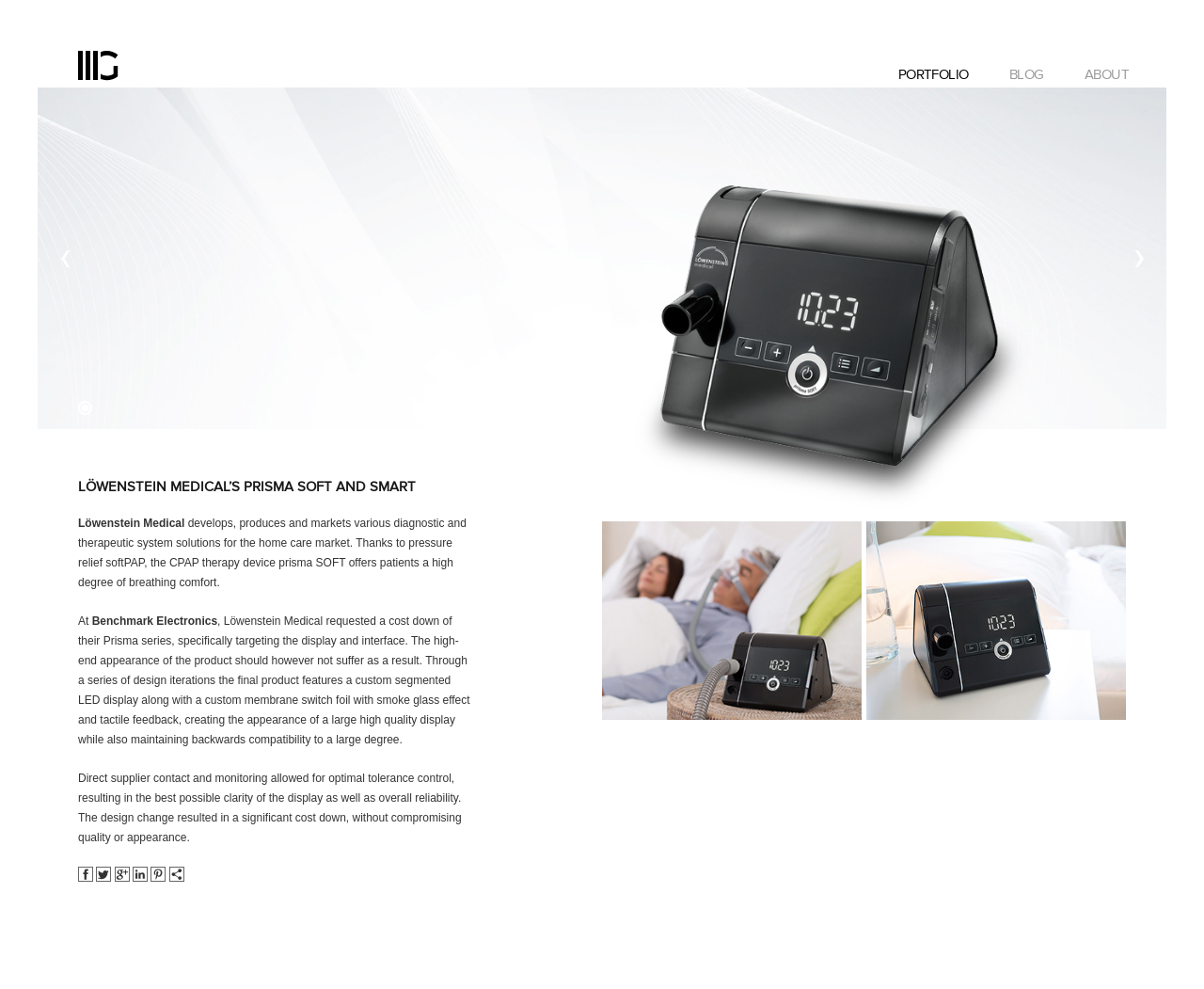Given the webpage screenshot and the description, determine the bounding box coordinates (top-left x, top-left y, bottom-right x, bottom-right y) that define the location of the UI element matching this description: Created with Snap

[0.048, 0.0, 0.115, 0.088]